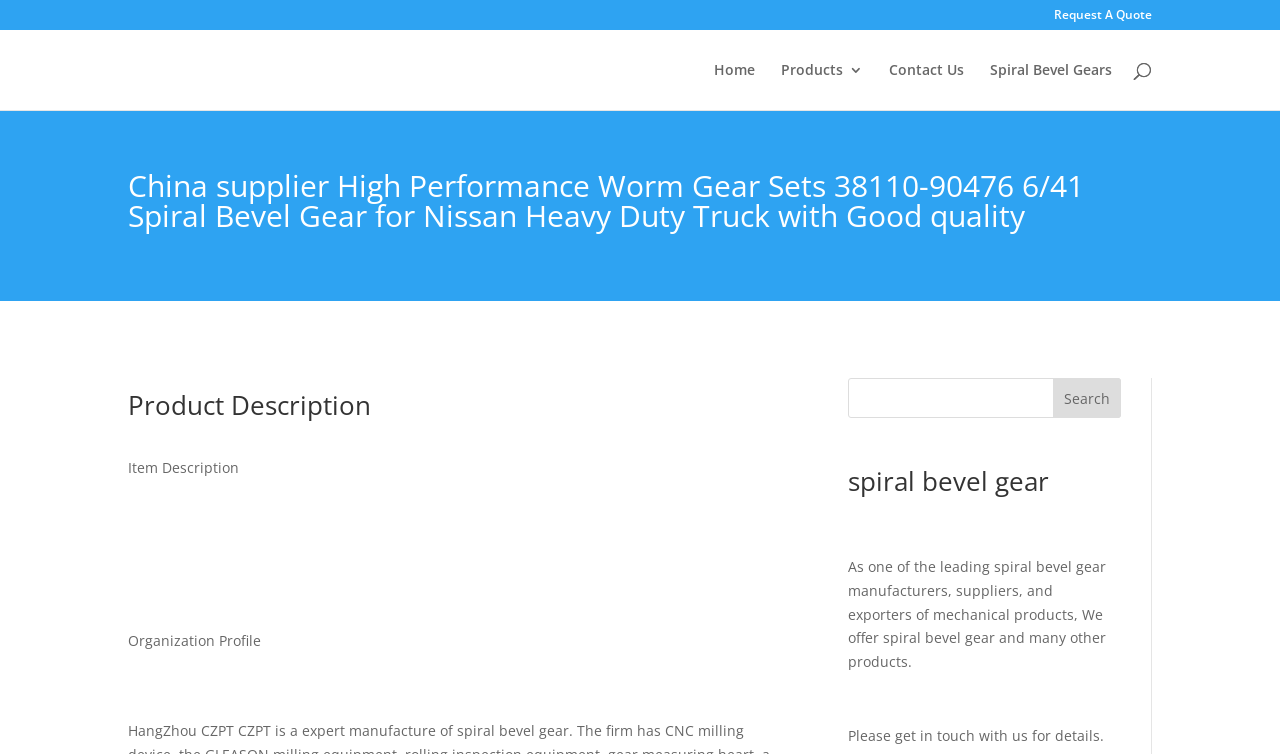How many links are there in the top navigation menu?
Carefully analyze the image and provide a thorough answer to the question.

By examining the webpage structure, I found four links in the top navigation menu: 'Home', 'Products 3', 'Contact Us', and 'Spiral Bevel Gears'.